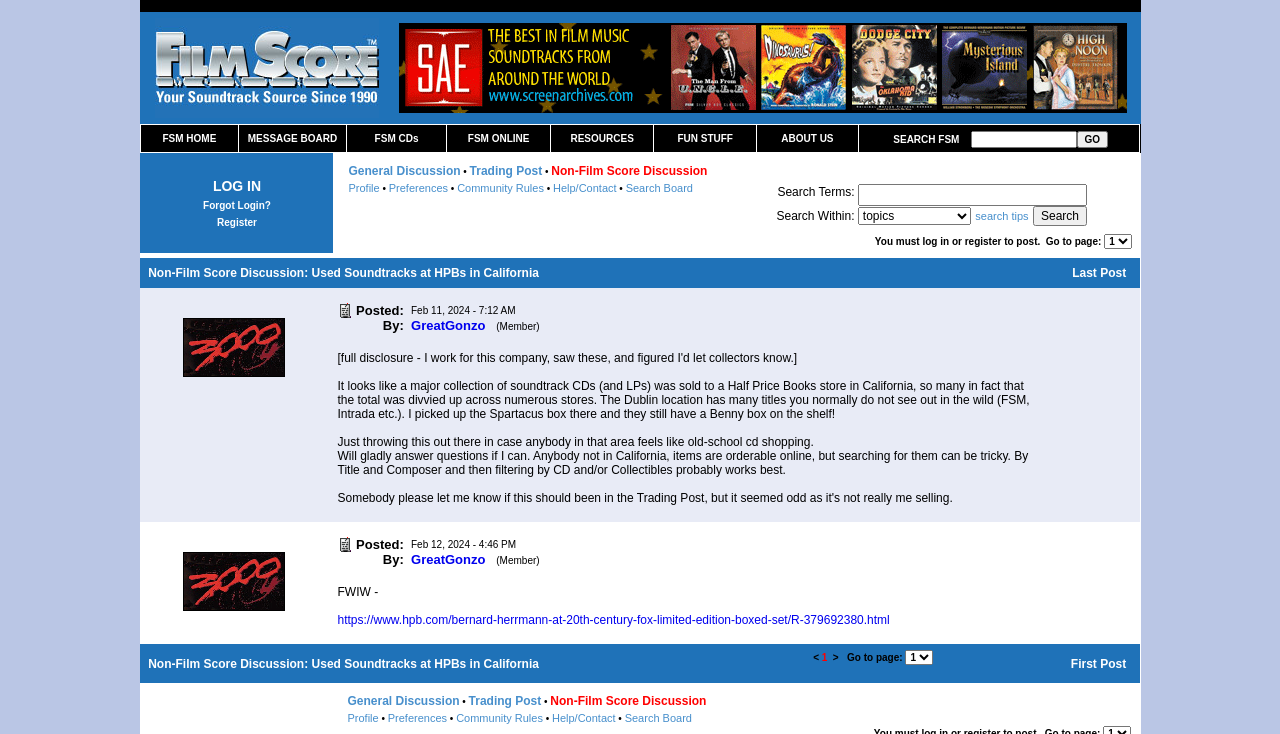Using the element description: "FSM ONLINE", determine the bounding box coordinates. The coordinates should be in the format [left, top, right, bottom], with values between 0 and 1.

[0.35, 0.169, 0.43, 0.207]